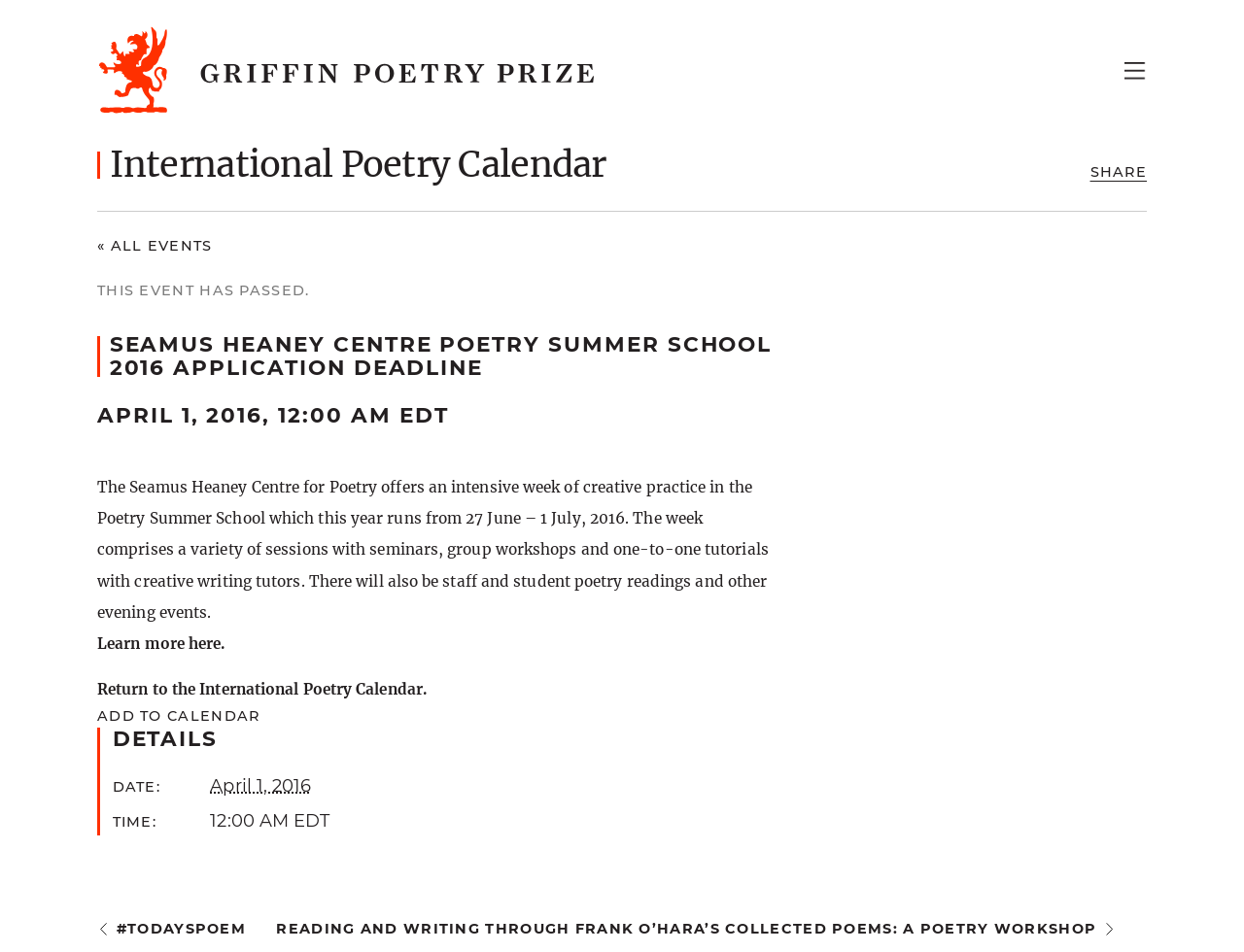Analyze the image and give a detailed response to the question:
What is the date of the Poetry Summer School?

I found the answer by reading the text description of the event, which states 'The Seamus Heaney Centre for Poetry offers an intensive week of creative practice in the Poetry Summer School which this year runs from 27 June – 1 July, 2016.' This clearly indicates the date of the event.